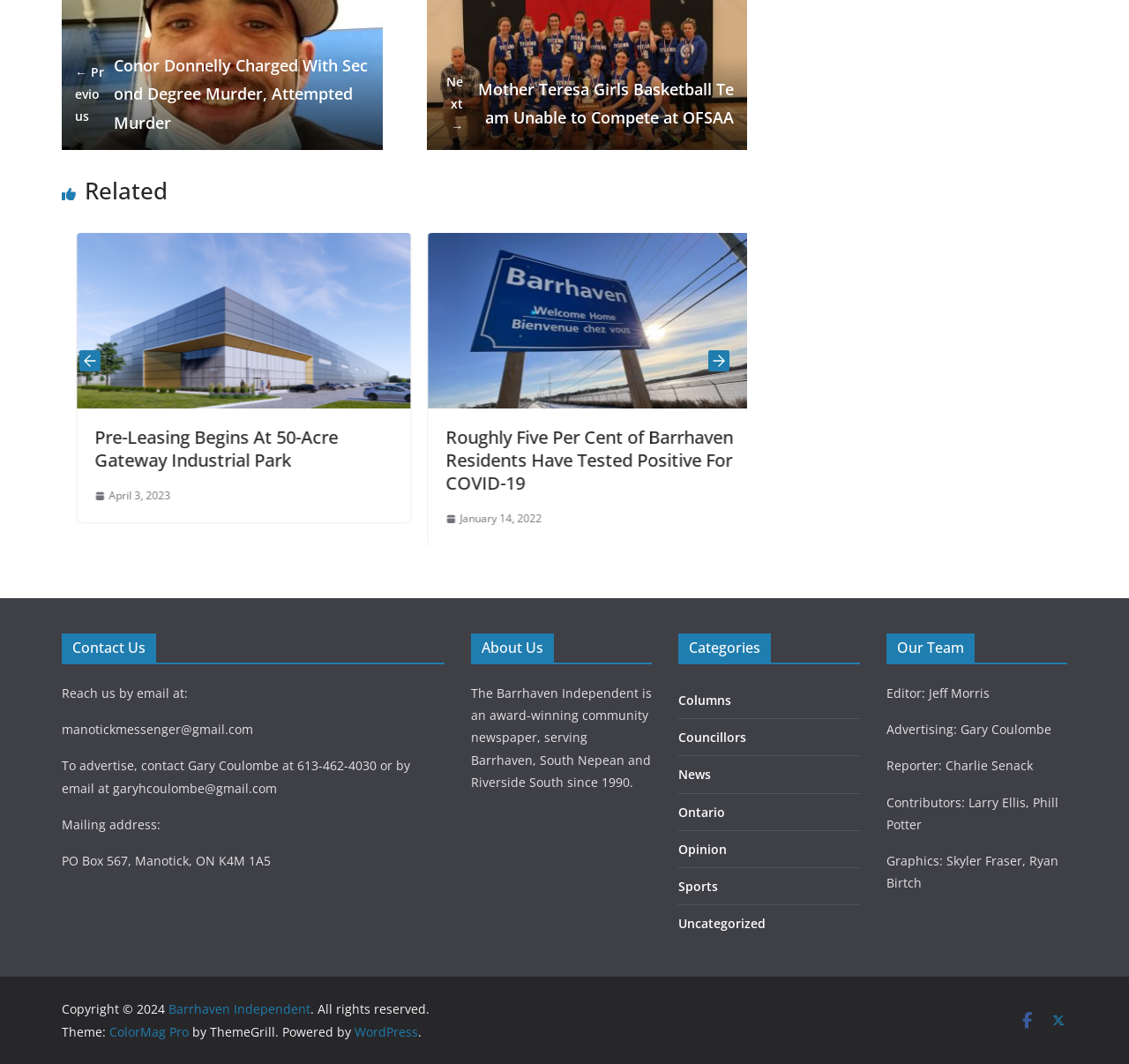Predict the bounding box coordinates of the area that should be clicked to accomplish the following instruction: "Click the 'Contact Us' link". The bounding box coordinates should consist of four float numbers between 0 and 1, i.e., [left, top, right, bottom].

[0.055, 0.596, 0.393, 0.624]